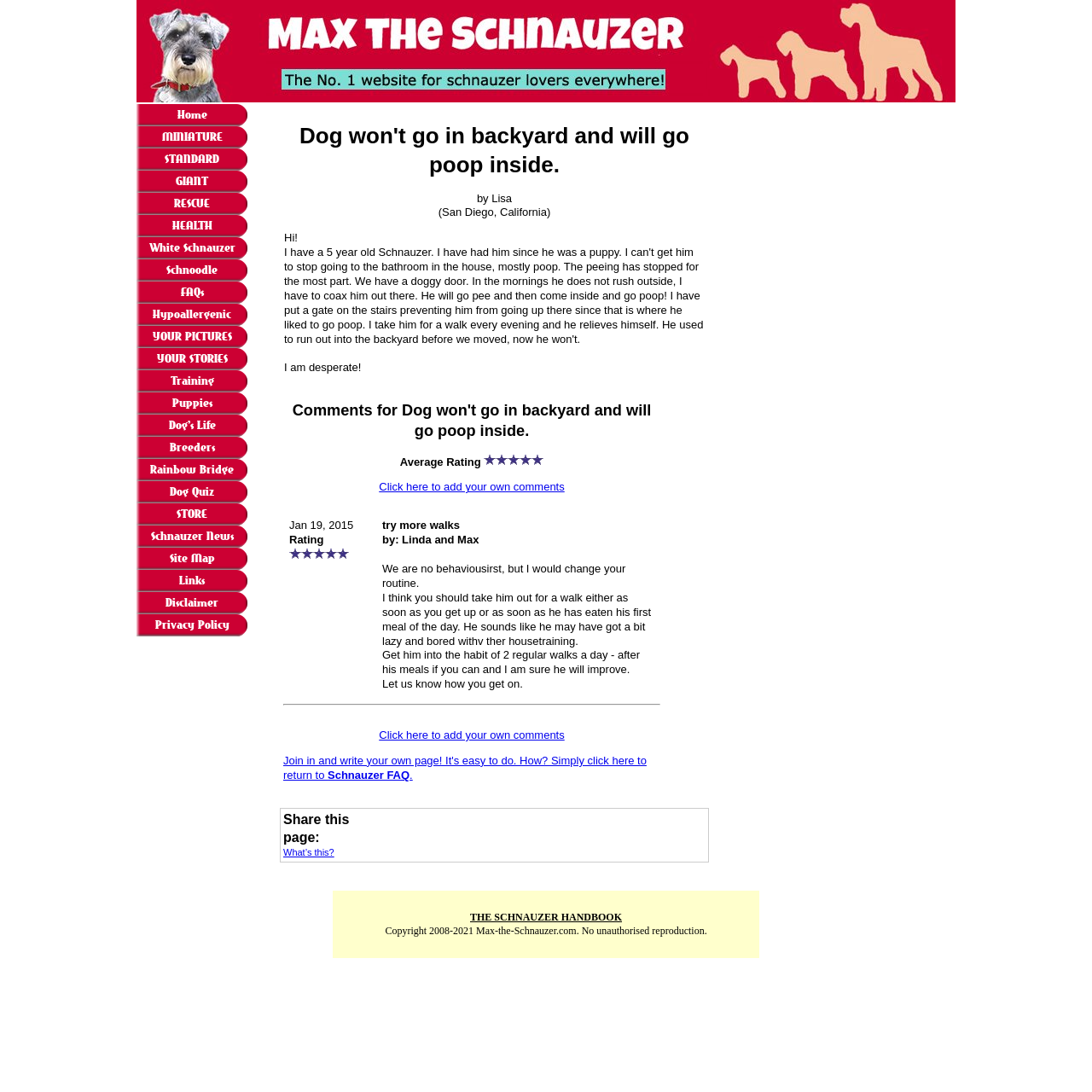Locate the bounding box coordinates of the clickable region to complete the following instruction: "View Mike Loudermilk's profile."

None